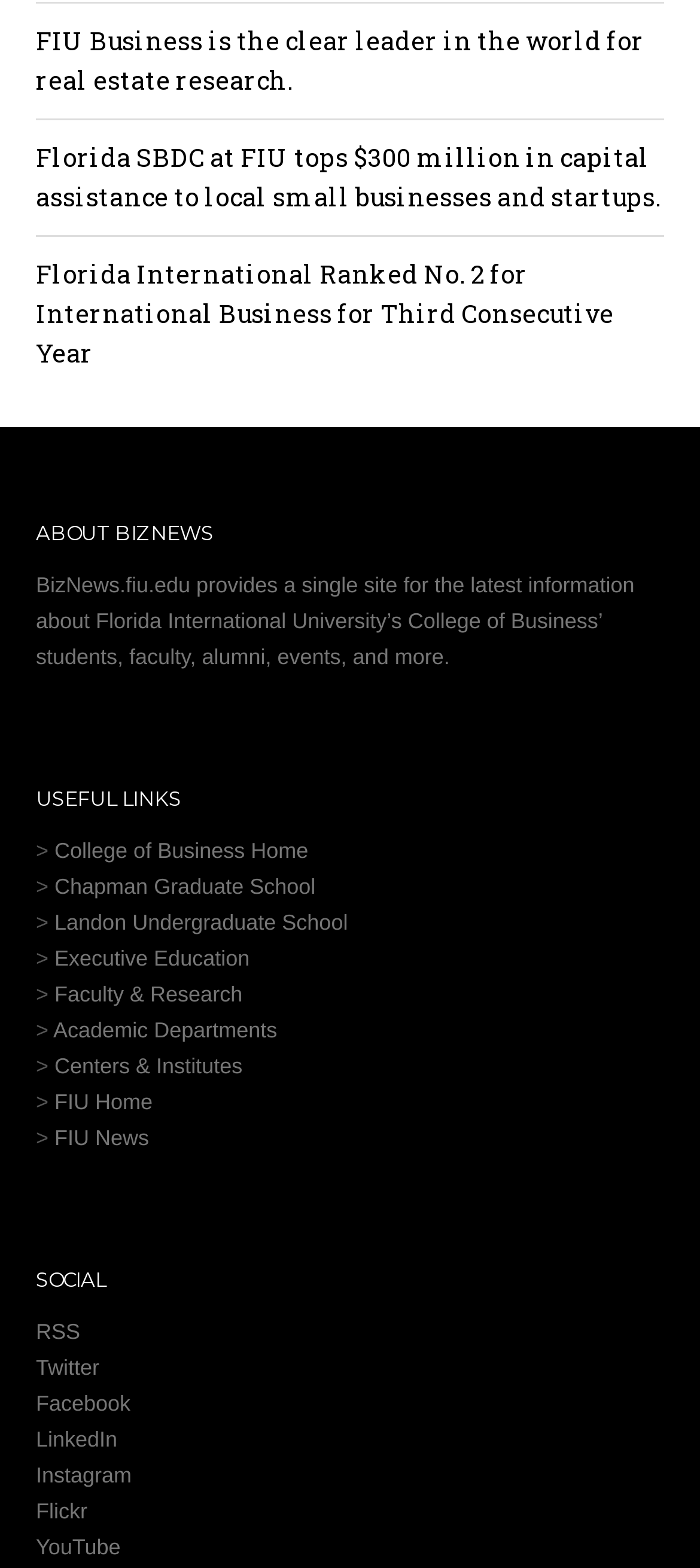Locate the bounding box coordinates of the area where you should click to accomplish the instruction: "Read about FIU Business being the clear leader in the world for real estate research".

[0.051, 0.015, 0.921, 0.062]